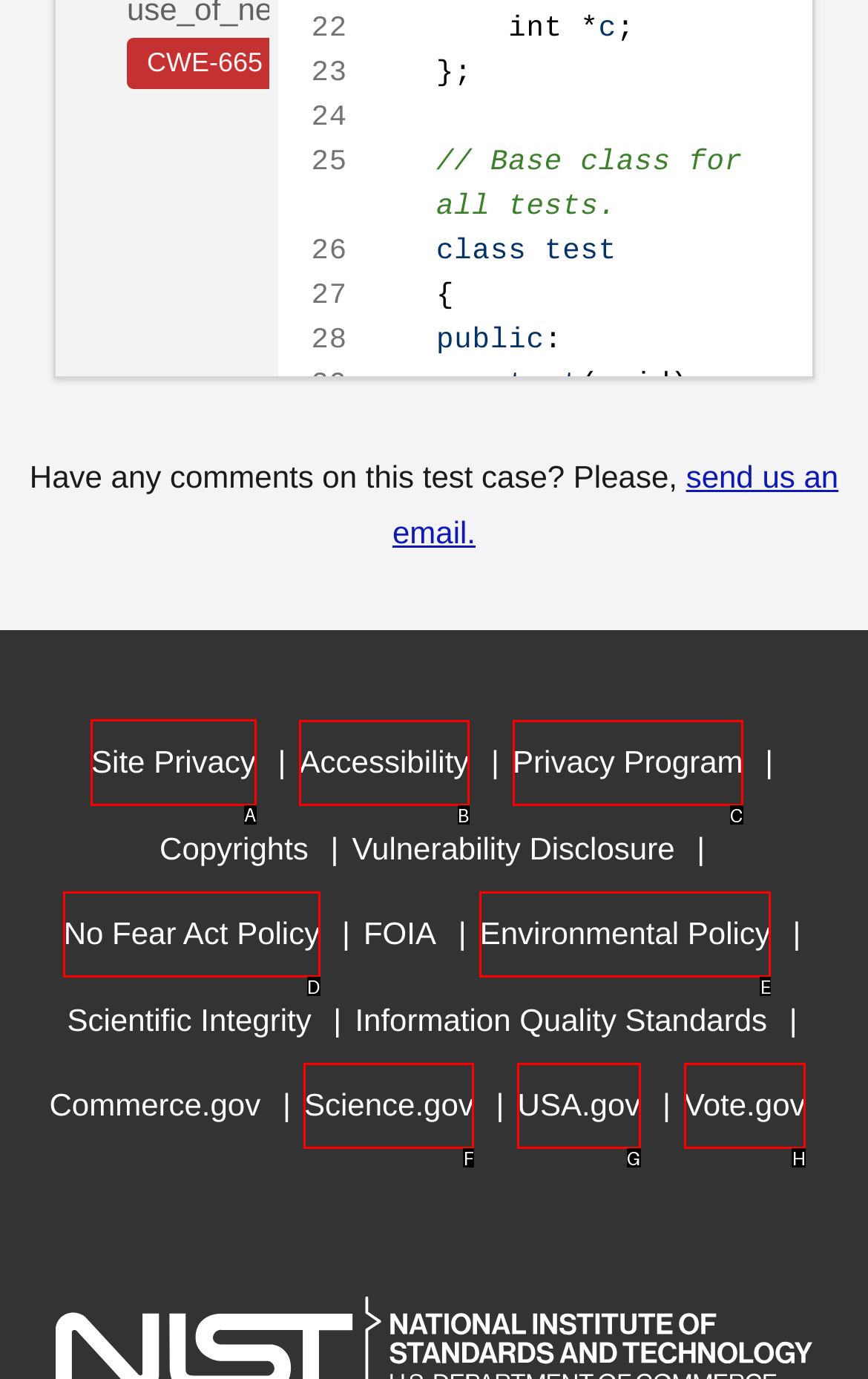To complete the instruction: Learn about Practice Areas, which HTML element should be clicked?
Respond with the option's letter from the provided choices.

None